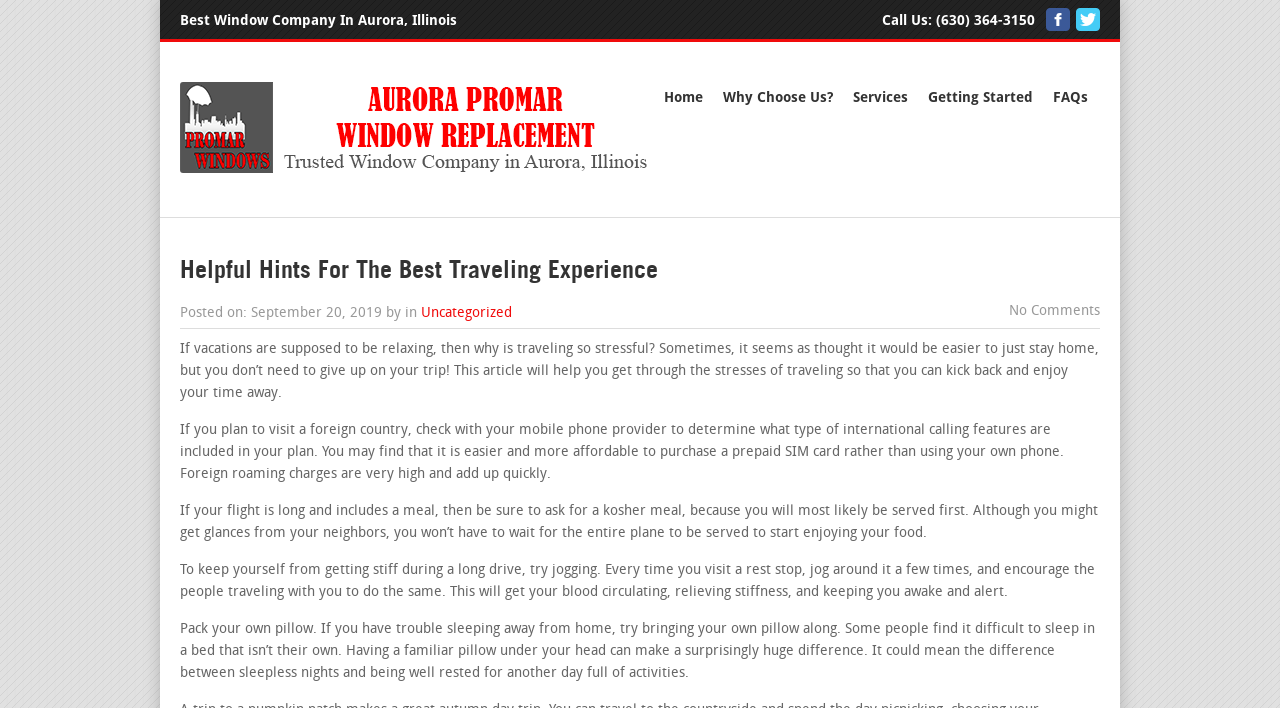Provide a brief response in the form of a single word or phrase:
What is the date of the article?

September 20, 2019